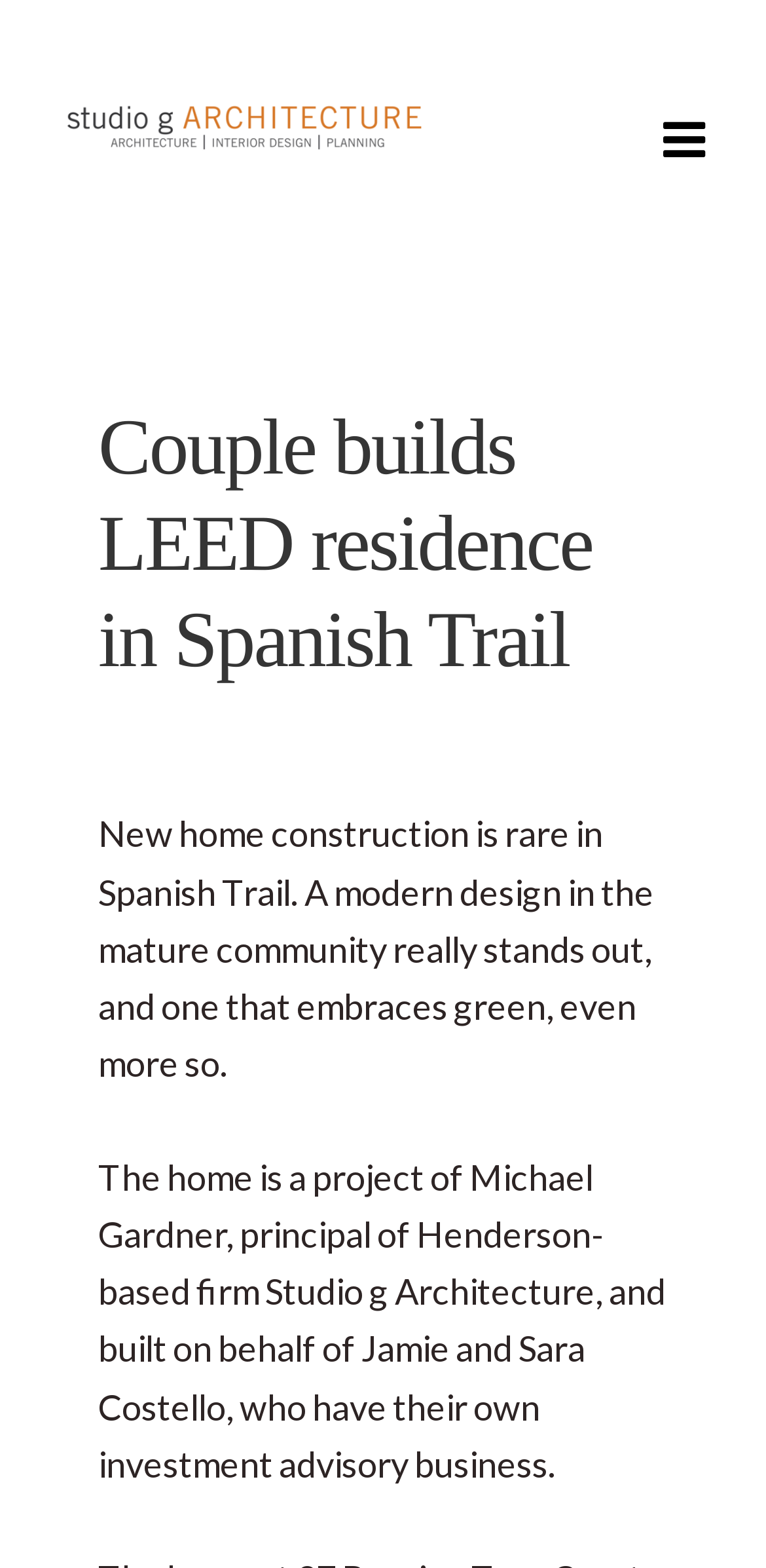What is the location of the LEED residence?
Provide a detailed and well-explained answer to the question.

I found the answer by reading the heading element with the text 'Couple builds LEED residence in Spanish Trail' which is located near the top of the webpage.